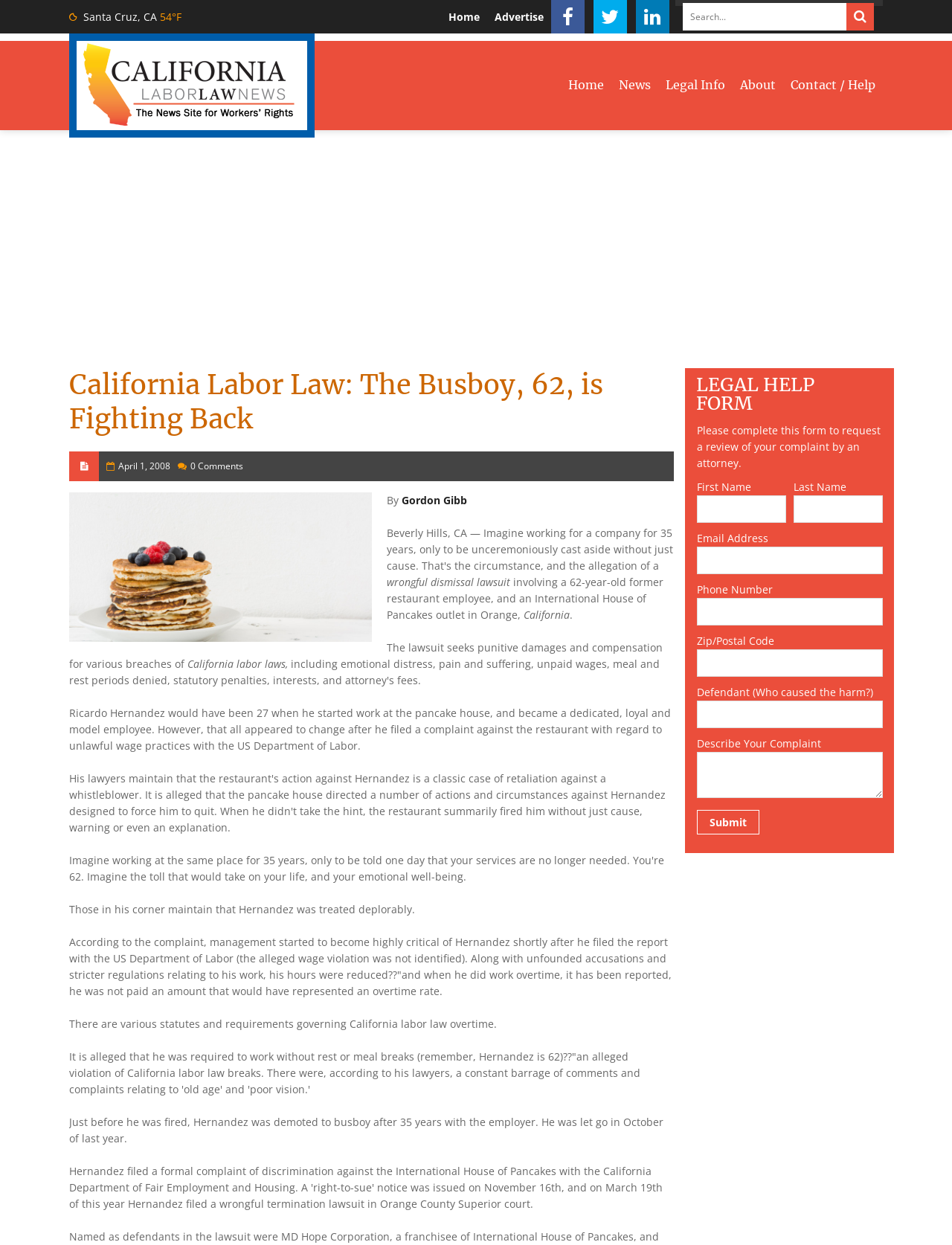Detail the various sections and features of the webpage.

This webpage is about California labor law, specifically a news article about a 62-year-old busboy fighting back against his former employer. At the top of the page, there is a weather section displaying the current weather in Santa Cruz, CA, with a temperature of 54°F. Below this, there is a navigation menu with links to "Home", "Advertise", and several social media icons.

The main content of the page is divided into two sections. On the left, there is a news article with a heading "California Labor Law: The Busboy, 62, is Fighting Back". The article discusses a wrongful dismissal lawsuit involving a 62-year-old former restaurant employee and an International House of Pancakes outlet in Orange, California. The lawsuit alleges that the employee was treated unfairly and seeks punitive damages and compensation for breaches of California labor laws.

On the right side of the page, there is a "LEGAL HELP FORM" section, where users can request a review of their complaint by an attorney. The form includes fields for first name, last name, email address, phone number, zip/postal code, defendant, and a description of the complaint. There is a "Submit" button at the bottom of the form.

There are also several links to other sections of the website, including "Home", "News", "Legal Info", "About", and "Contact / Help". Additionally, there is an advertisement section in the middle of the page.